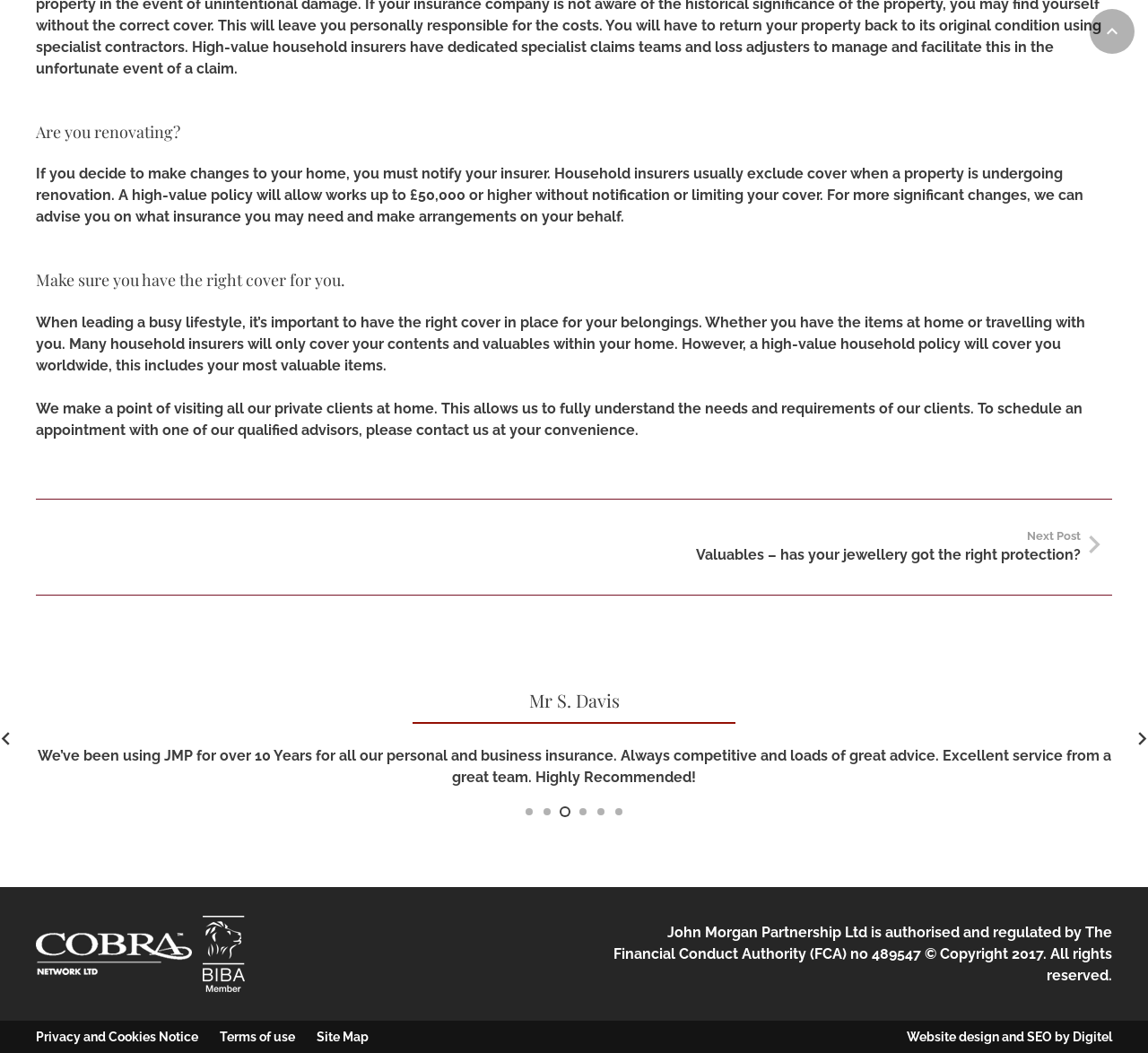Please reply to the following question using a single word or phrase: 
What is the purpose of visiting clients at home?

To understand their needs